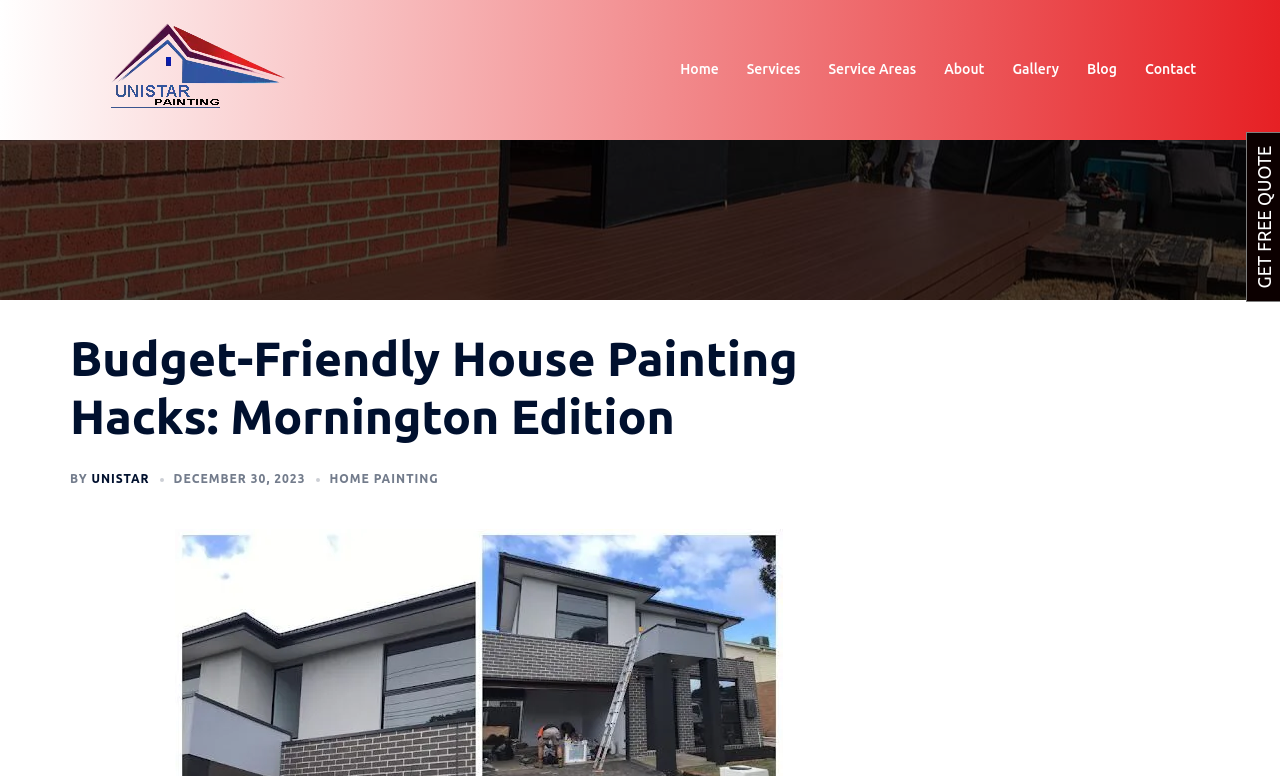What is the call-to-action button on the right side?
Give a detailed explanation using the information visible in the image.

The call-to-action button is located on the right side of the webpage, and it says 'GET FREE QUOTE'.